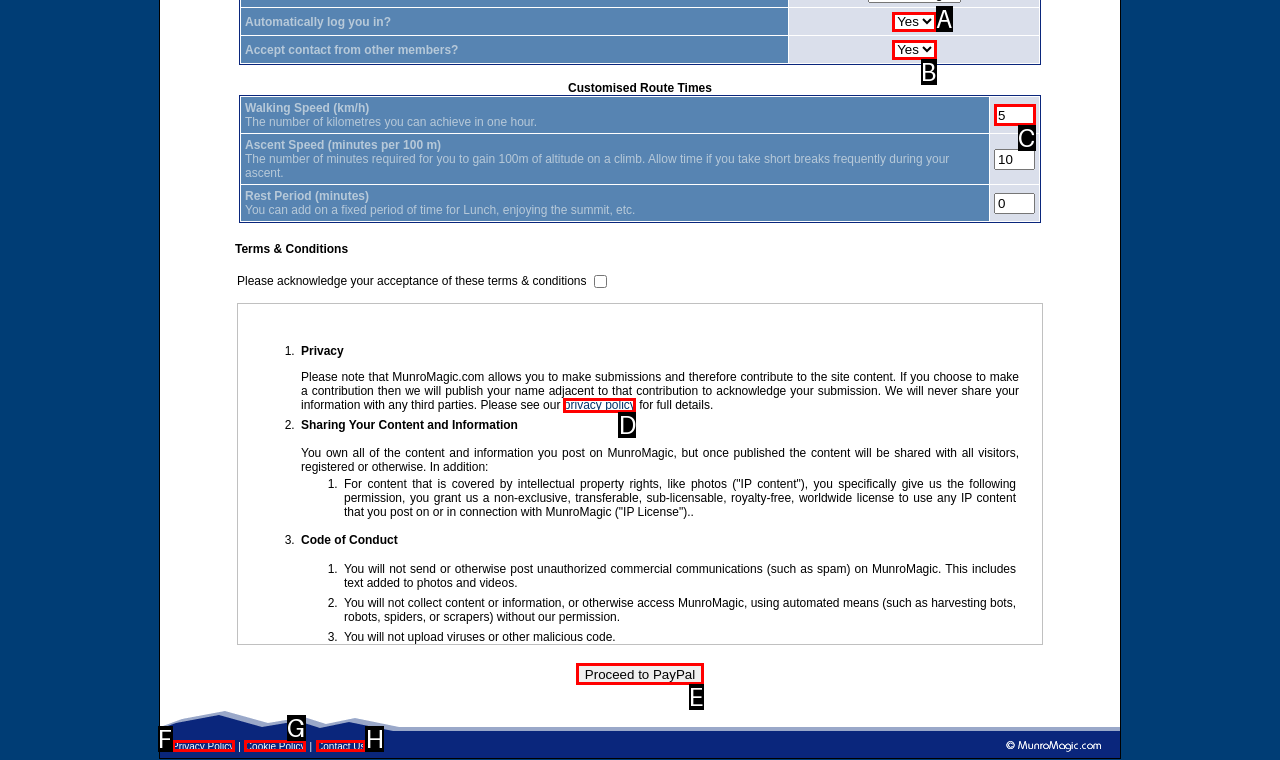Identify the HTML element that corresponds to the description: Privacy Policy
Provide the letter of the matching option from the given choices directly.

F